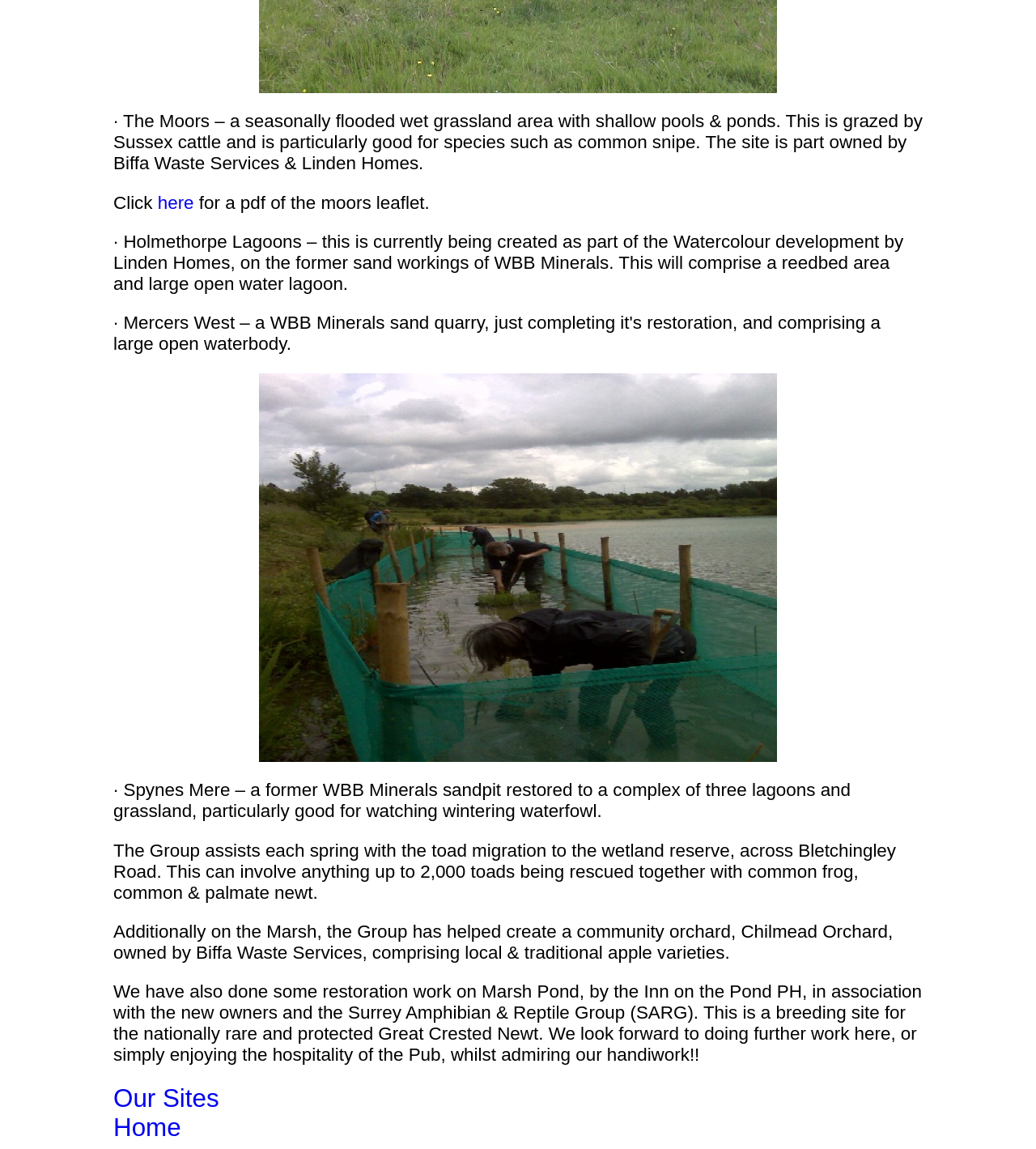Find the bounding box coordinates for the UI element that matches this description: "Our Sites".

[0.109, 0.943, 0.211, 0.968]